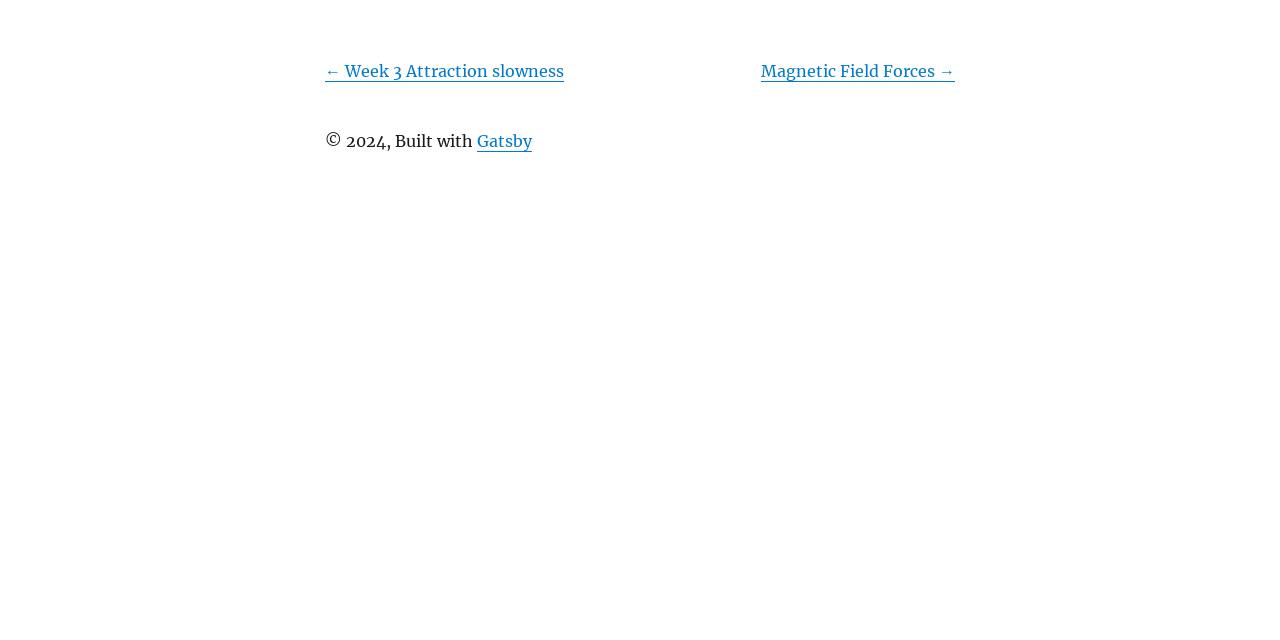Identify the bounding box coordinates for the UI element mentioned here: "Gatsby". Provide the coordinates as four float values between 0 and 1, i.e., [left, top, right, bottom].

[0.373, 0.205, 0.416, 0.237]